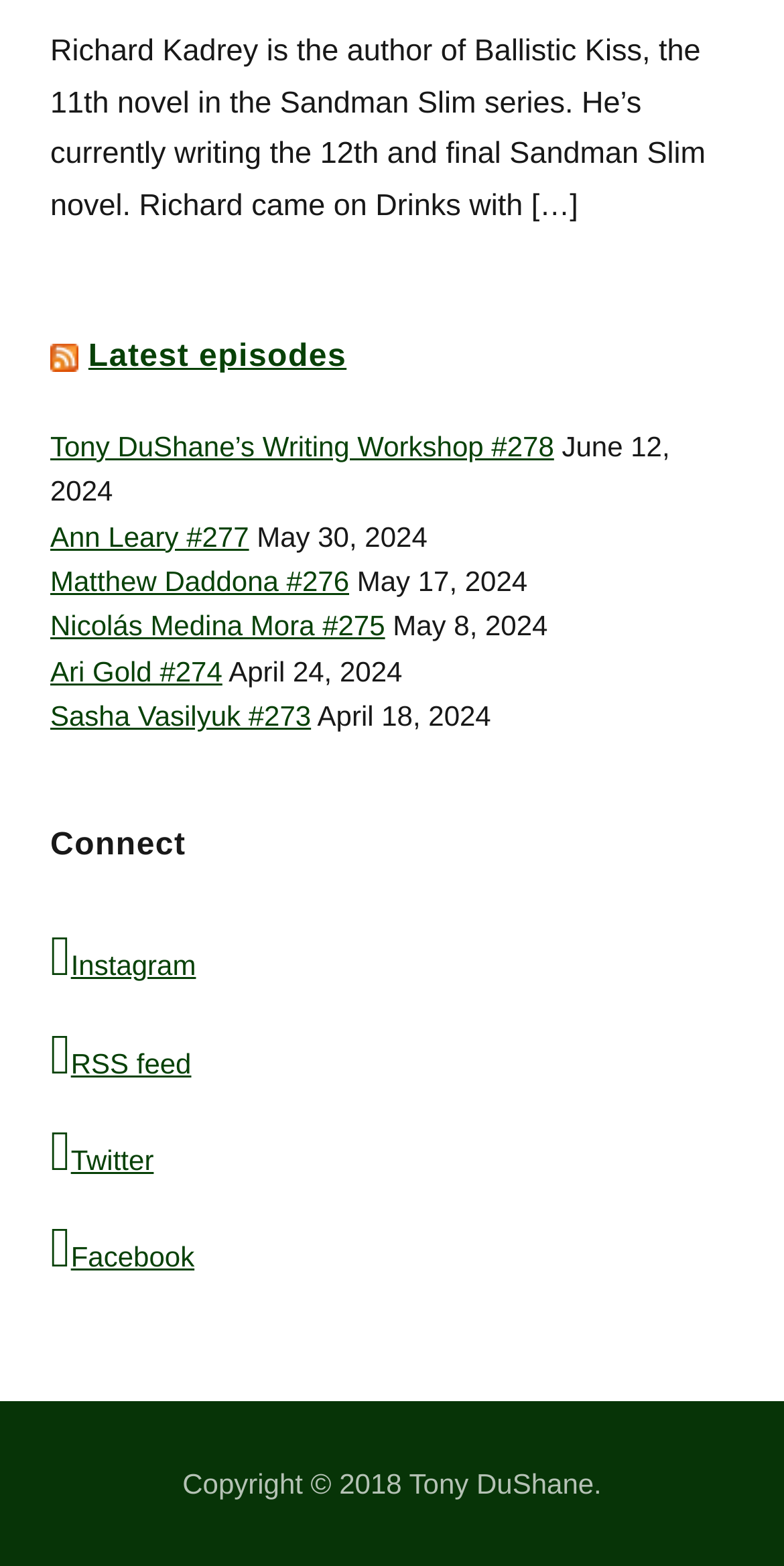Can you identify the bounding box coordinates of the clickable region needed to carry out this instruction: 'Follow on Instagram'? The coordinates should be four float numbers within the range of 0 to 1, stated as [left, top, right, bottom].

[0.064, 0.595, 0.936, 0.631]